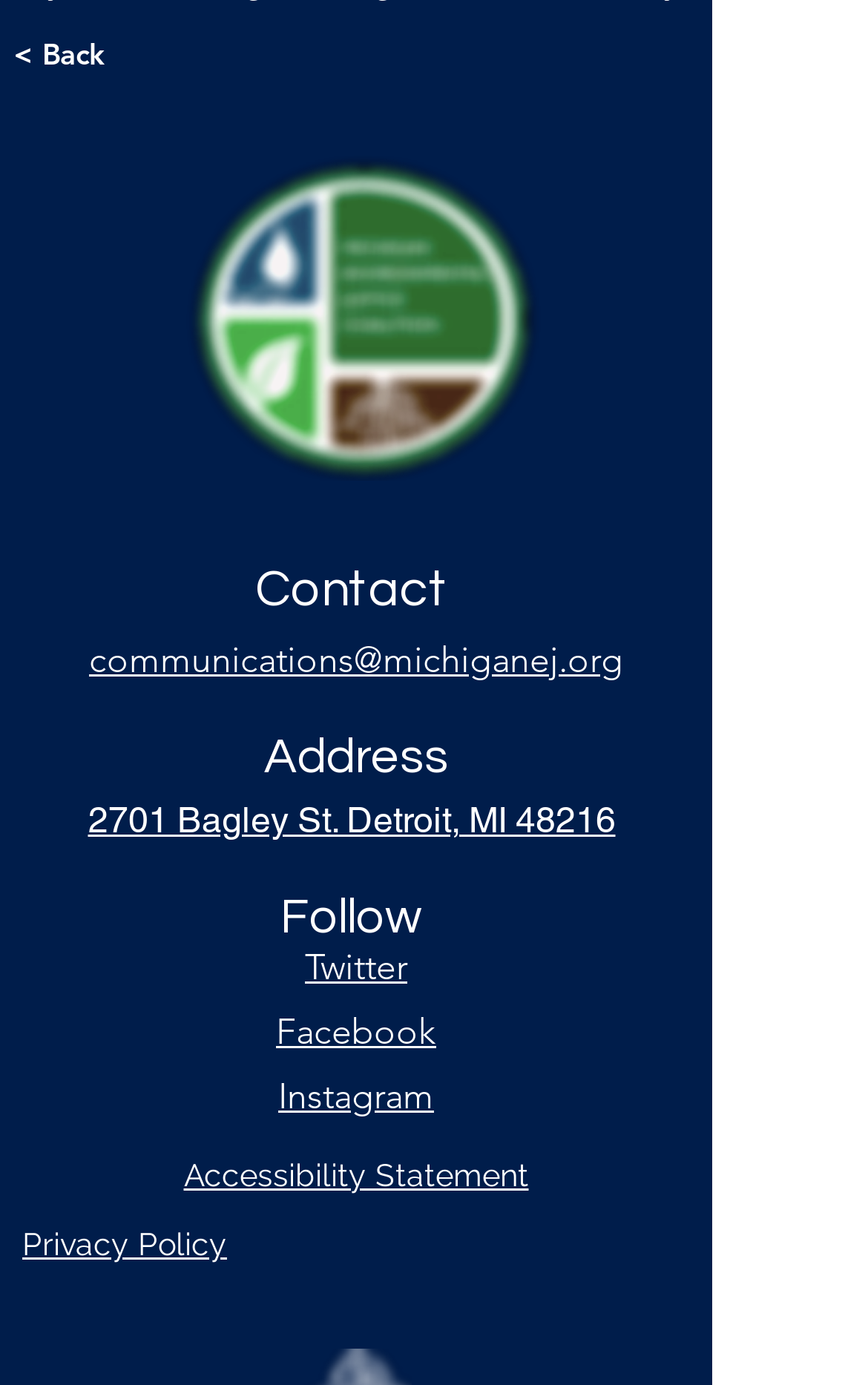Given the webpage screenshot, identify the bounding box of the UI element that matches this description: "Accessibility Statement".

[0.212, 0.835, 0.609, 0.861]